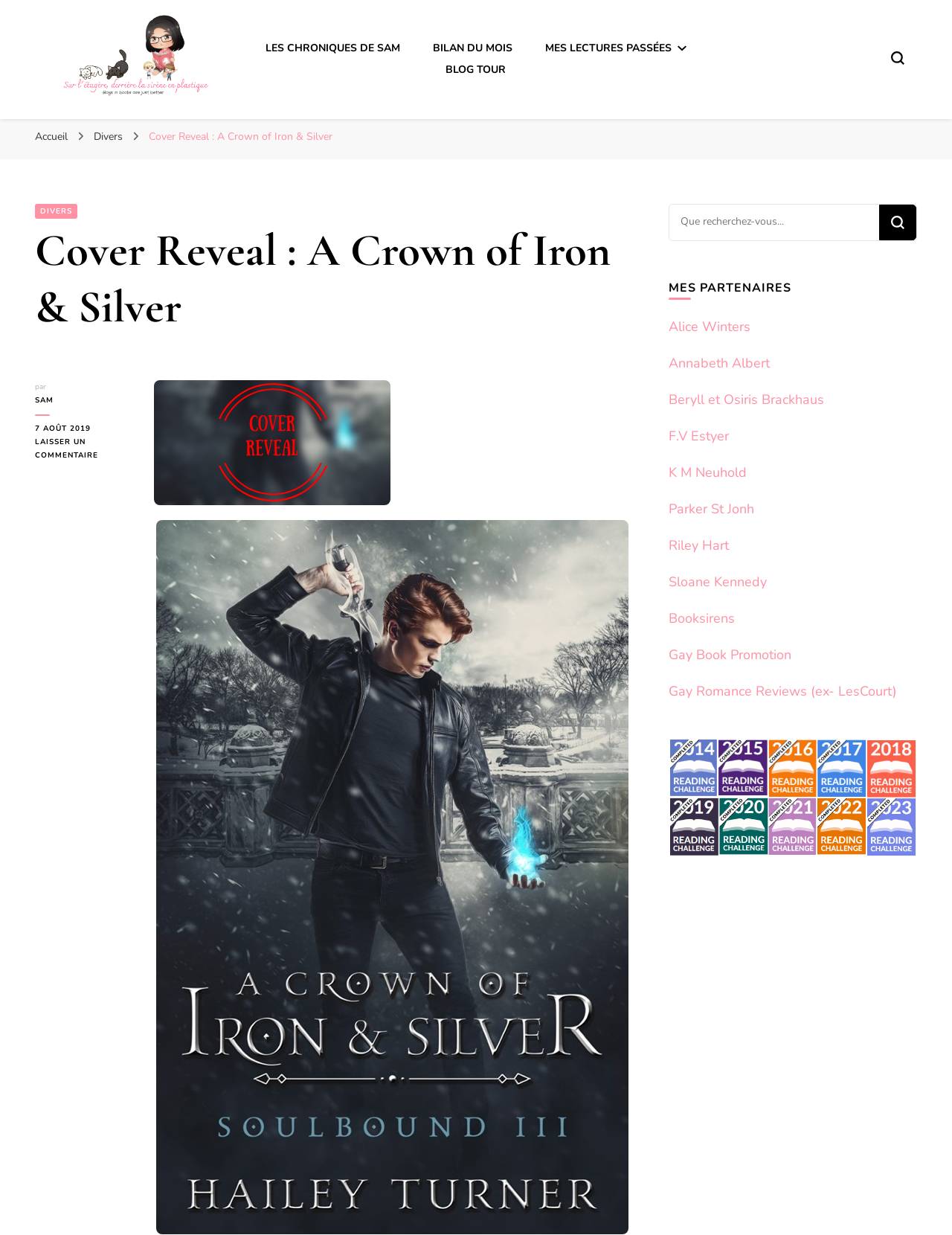Describe all the significant parts and information present on the webpage.

This webpage appears to be a blog post about a book cover reveal, specifically for "A Crown of Iron & Silver" by Hailey Turner. The page is divided into several sections. At the top, there is a heading that reads "Cover Reveal : A Crown of Iron & Silver" followed by a brief description of the book. Below this, there are three links with the same text "Sur l'étagère, derrière la sirène en plastique" and an image with the same description. 

To the right of these links, there are several navigation links, including "LES CHRONIQUES DE SAM", "BILAN DU MOIS", and "MES LECTURES PASSÉES". Below these links, there is a list of years from 2014 to 2024, which likely represent archives of blog posts.

In the main content area, there is a heading that reads "Cover Reveal : A Crown of Iron & Silver" again, followed by a brief description of the book and its publication details. Below this, there is a search bar with a prompt "Vous recherchiez quelque chose ?" and a button to submit a search query.

To the right of the search bar, there is a section titled "MES PARTENAIRES" which lists several authors and book promotion websites, including Alice Winters, Annabeth Albert, and Gay Romance Reviews. At the bottom of the page, there are several links, including "Accueil", "Divers", and "BLOG TOUR". There is also a button to toggle a search form.